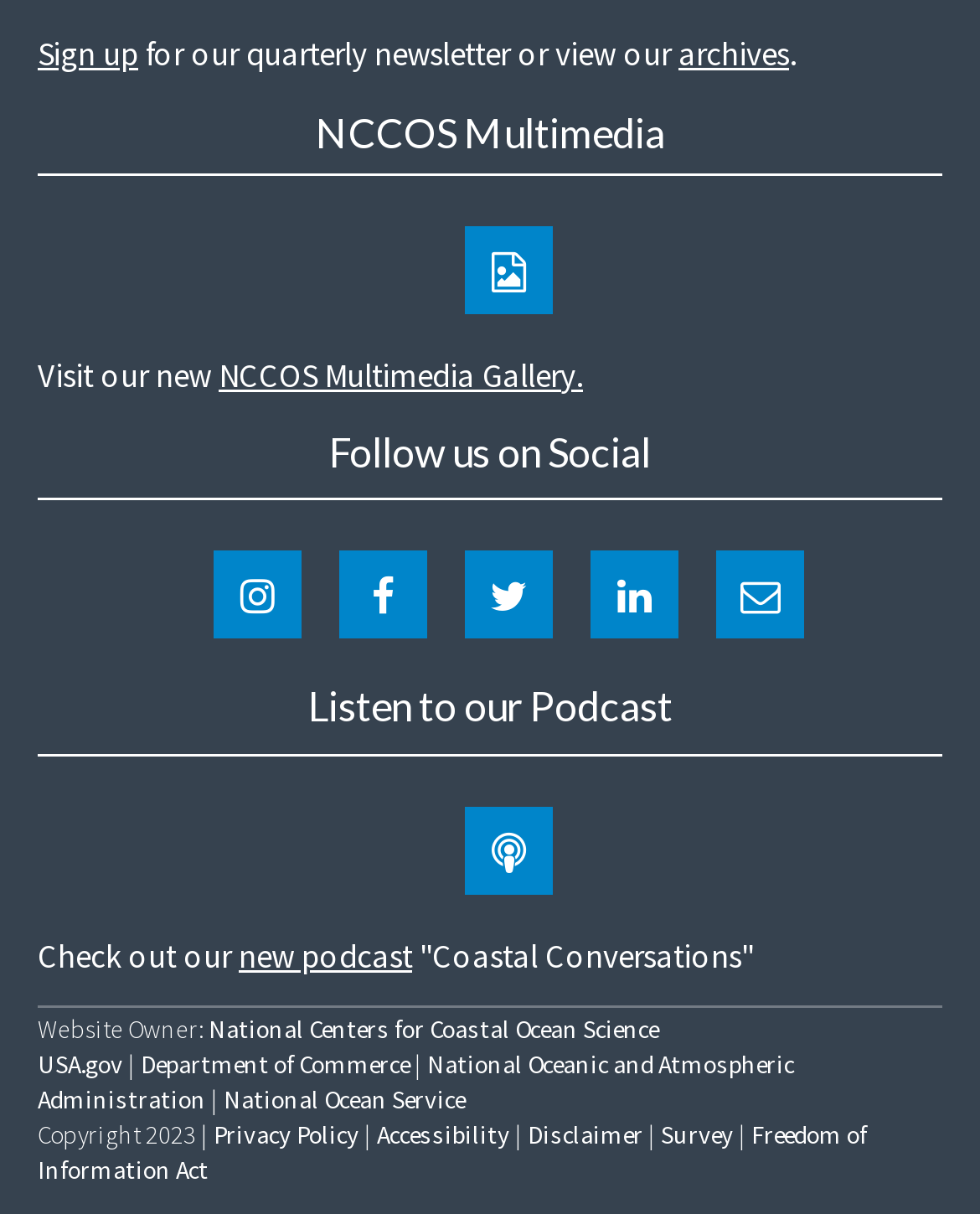How many social media links are there?
Please give a detailed and elaborate answer to the question based on the image.

The question can be answered by looking at the links with IDs 571, 572, 573, 574, and 575, which are all located in a section with a heading 'Follow us on Social'. These links are represented by icons, but their descriptions indicate that they are social media links.